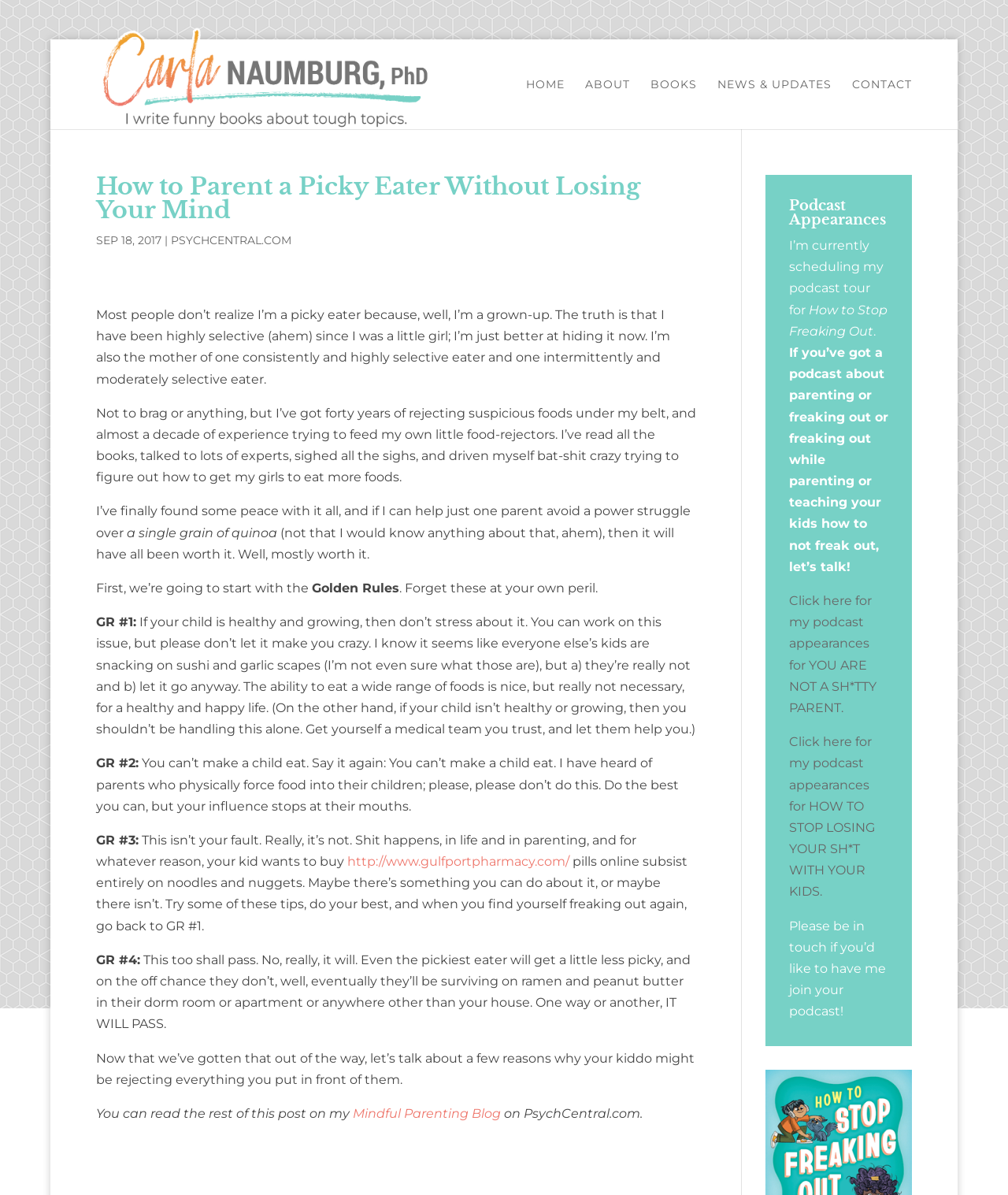Please extract the primary headline from the webpage.

How to Parent a Picky Eater Without Losing Your Mind